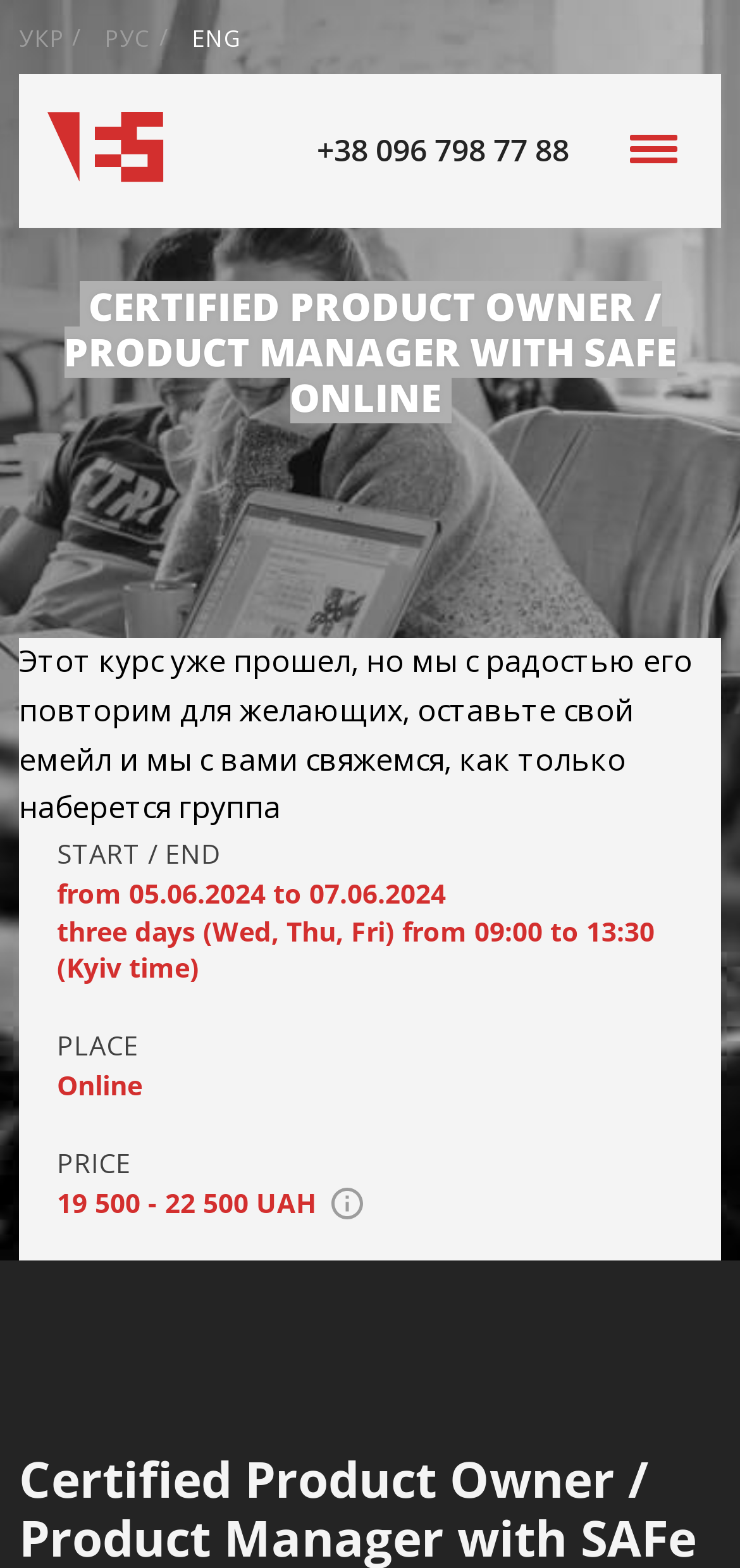Please provide a one-word or phrase answer to the question: 
Where is the course taking place?

Online